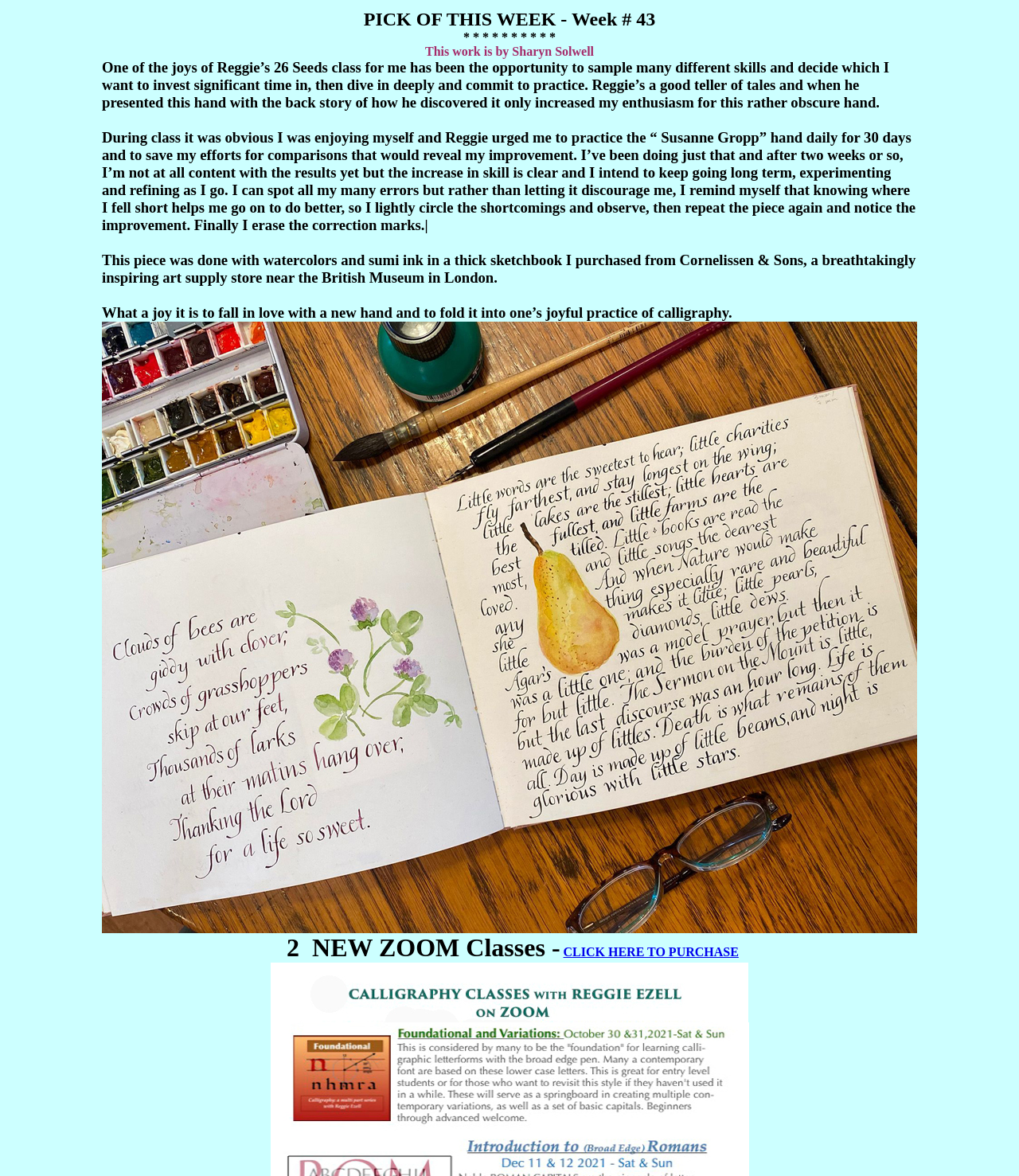What is the location of the art supply store mentioned?
Utilize the image to construct a detailed and well-explained answer.

I found this answer by reading the text that describes the art supply store, which mentions 'Cornelissen & Sons, a breathtakingly inspiring art supply store near the British Museum in London'.